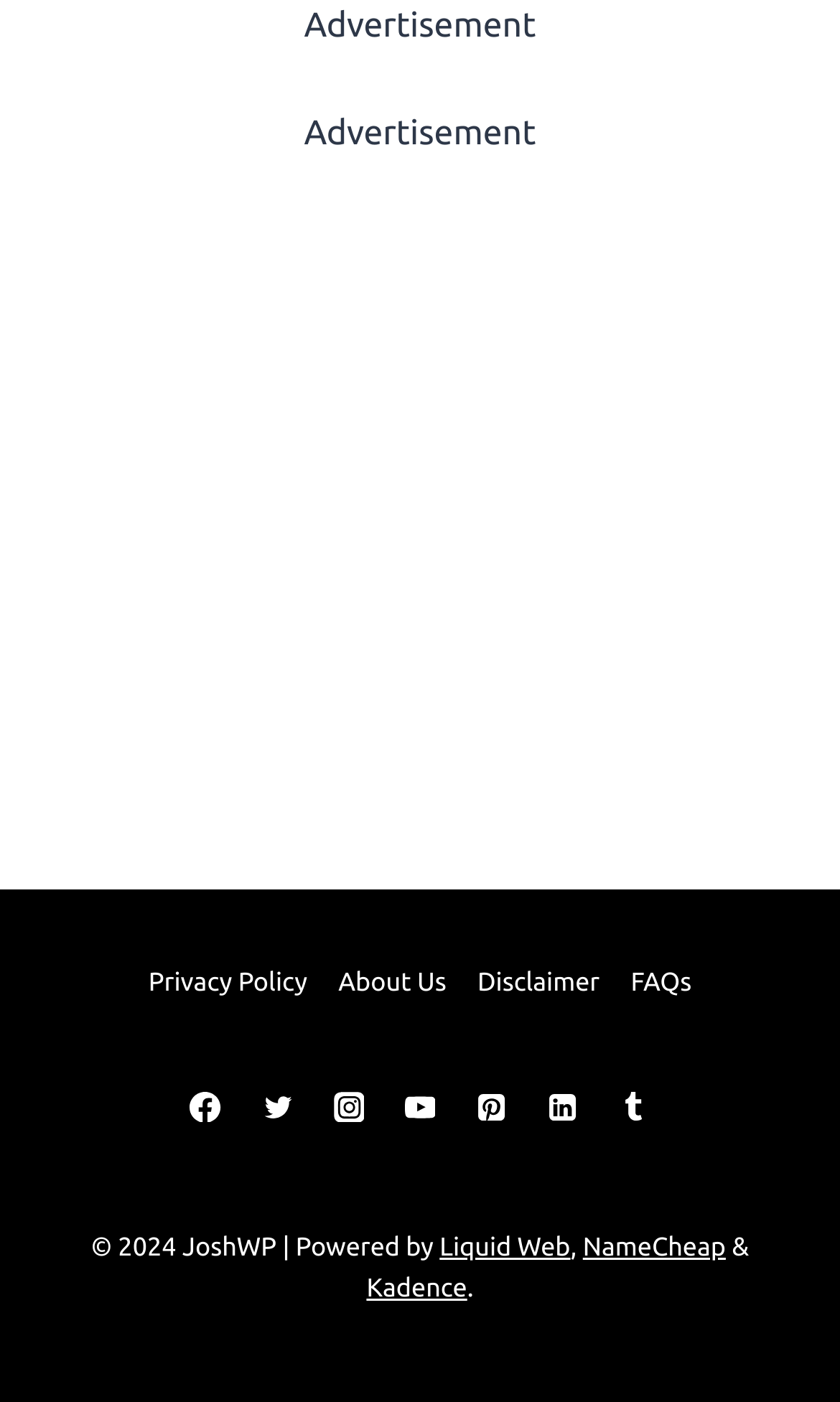What is the year of copyright mentioned in the footer?
Refer to the image and answer the question using a single word or phrase.

2024